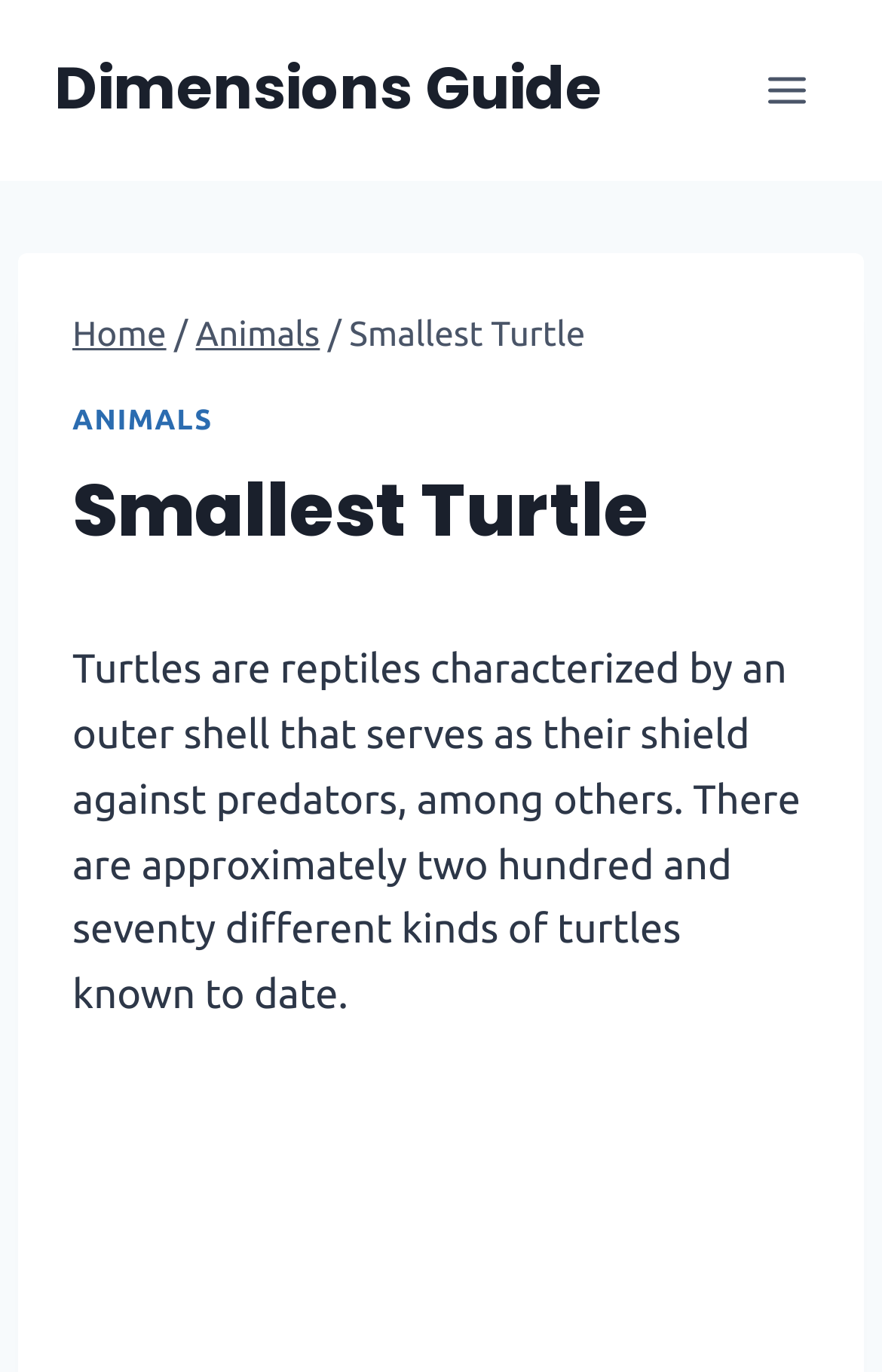Respond to the question below with a concise word or phrase:
What is the purpose of a turtle's outer shell?

Shield against predators